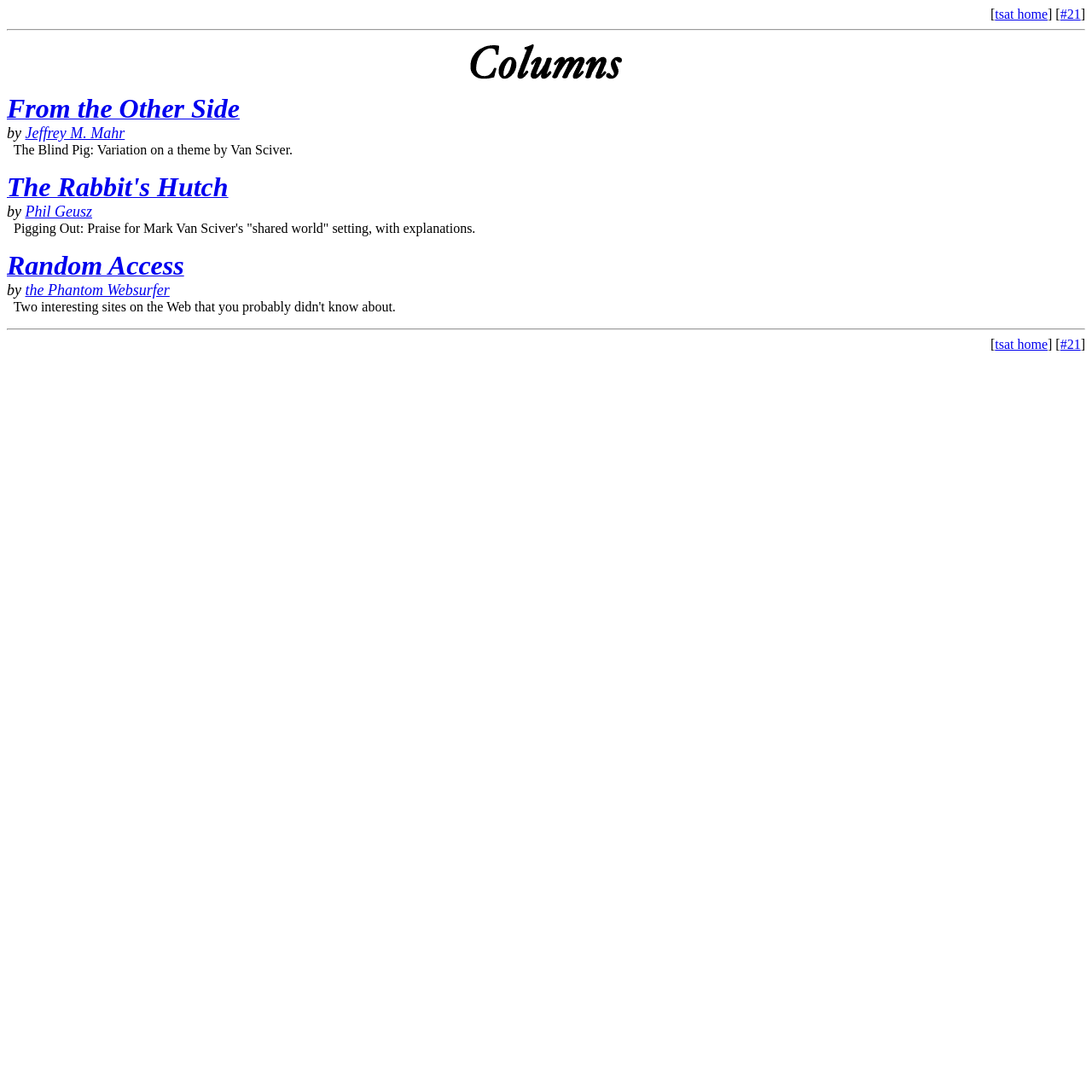Respond with a single word or short phrase to the following question: 
What is the theme of the webpage?

TSAT 21 columns